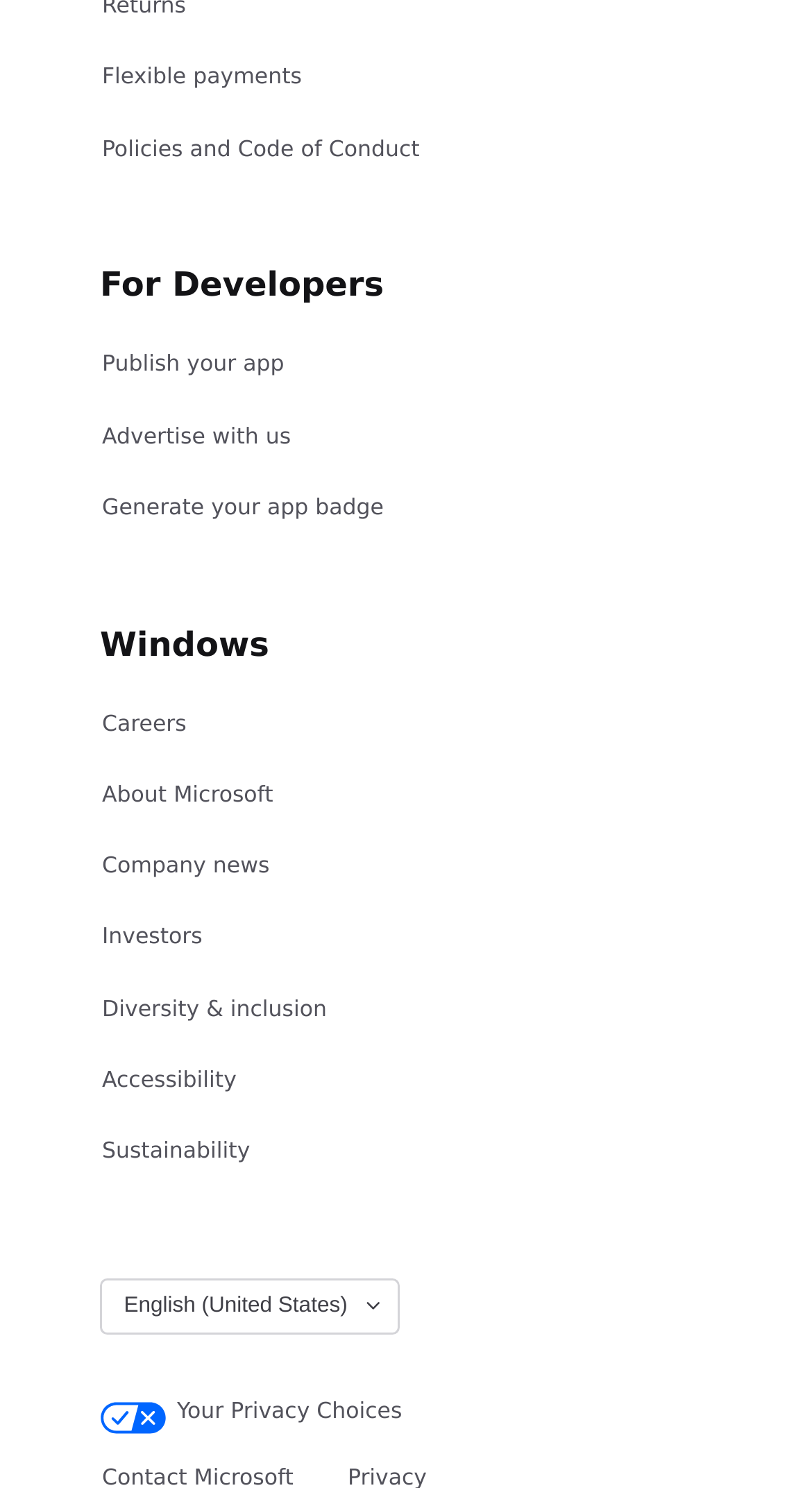How many links are under the 'For Developers' section?
Provide a concise answer using a single word or phrase based on the image.

3